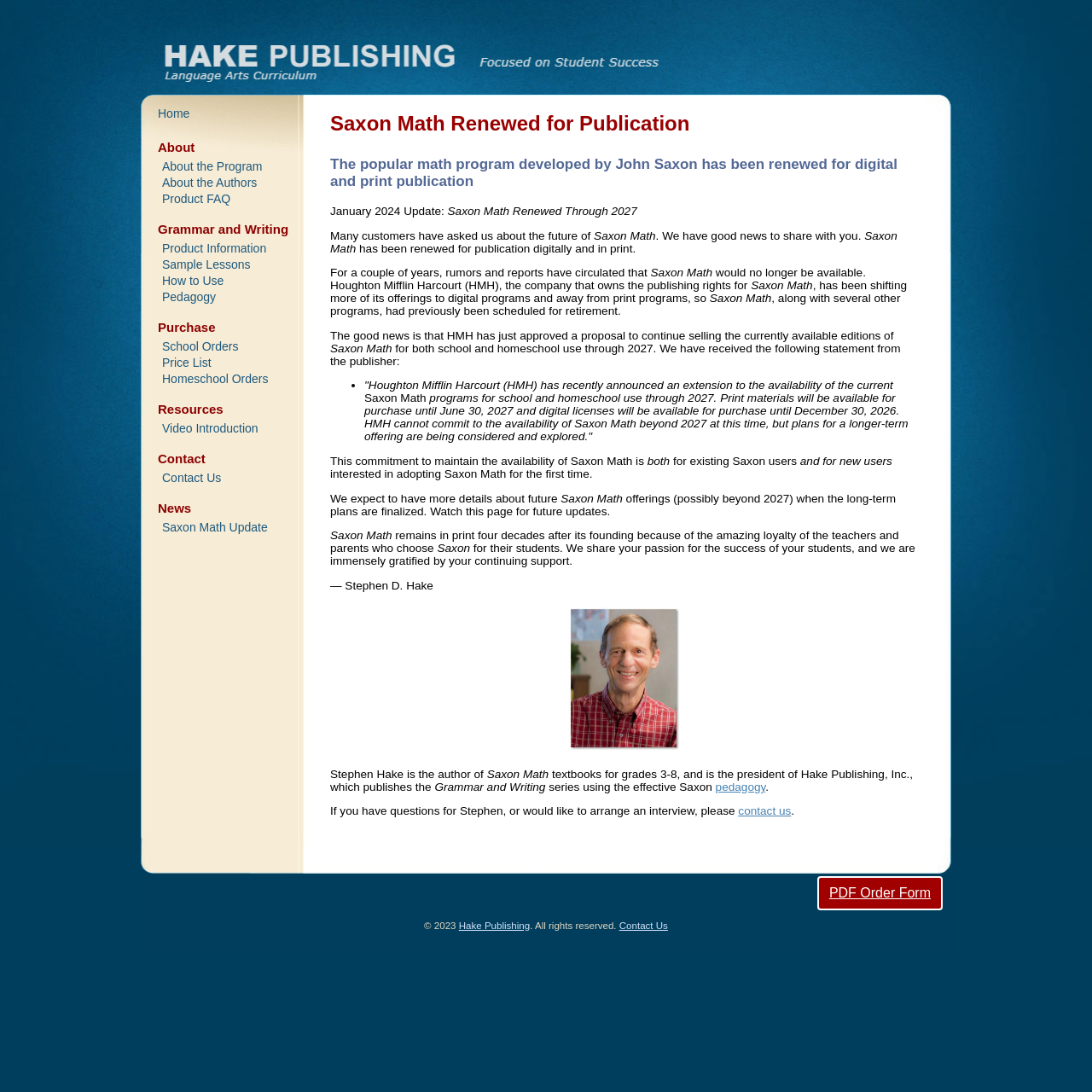Please answer the following question using a single word or phrase: 
What is the name of the series using the effective Saxon pedagogy?

Grammar and Writing